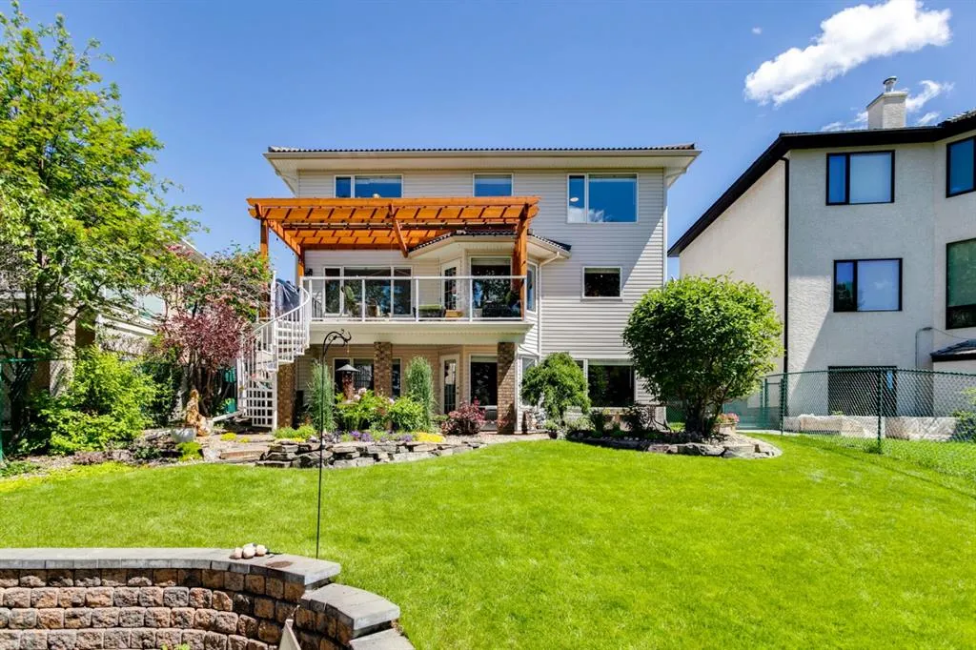Describe every aspect of the image in detail.

This image showcases a beautifully designed house nestled in one of the charming neighborhoods of Cochrane, Alberta. The two-story home features a striking balcony with an orange pergola that adds warmth and character, creating an inviting outdoor space for relaxation or gatherings. Lush greenery surrounds the property, with a well-maintained lawn and vibrant flower beds enhancing the overall appeal. The stylish stonework at the base of the house complements the modern architectural design, while large windows allow for ample natural light. In the background, neighboring homes can be seen, contributing to the community feel of this delightful area. This picturesque setting highlights why Cochrane is considered one of the best places to call home, offering both tranquility and access to urban amenities.